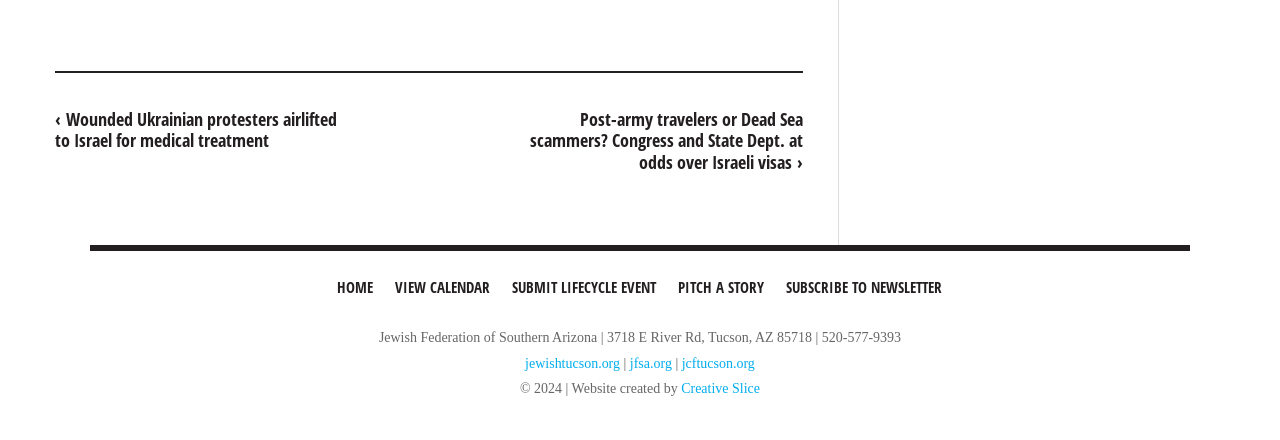Utilize the details in the image to give a detailed response to the question: What is the phone number of the organization?

I found the phone number by looking at the static text element that contains the organization's contact information, which is located at the bottom of the webpage.